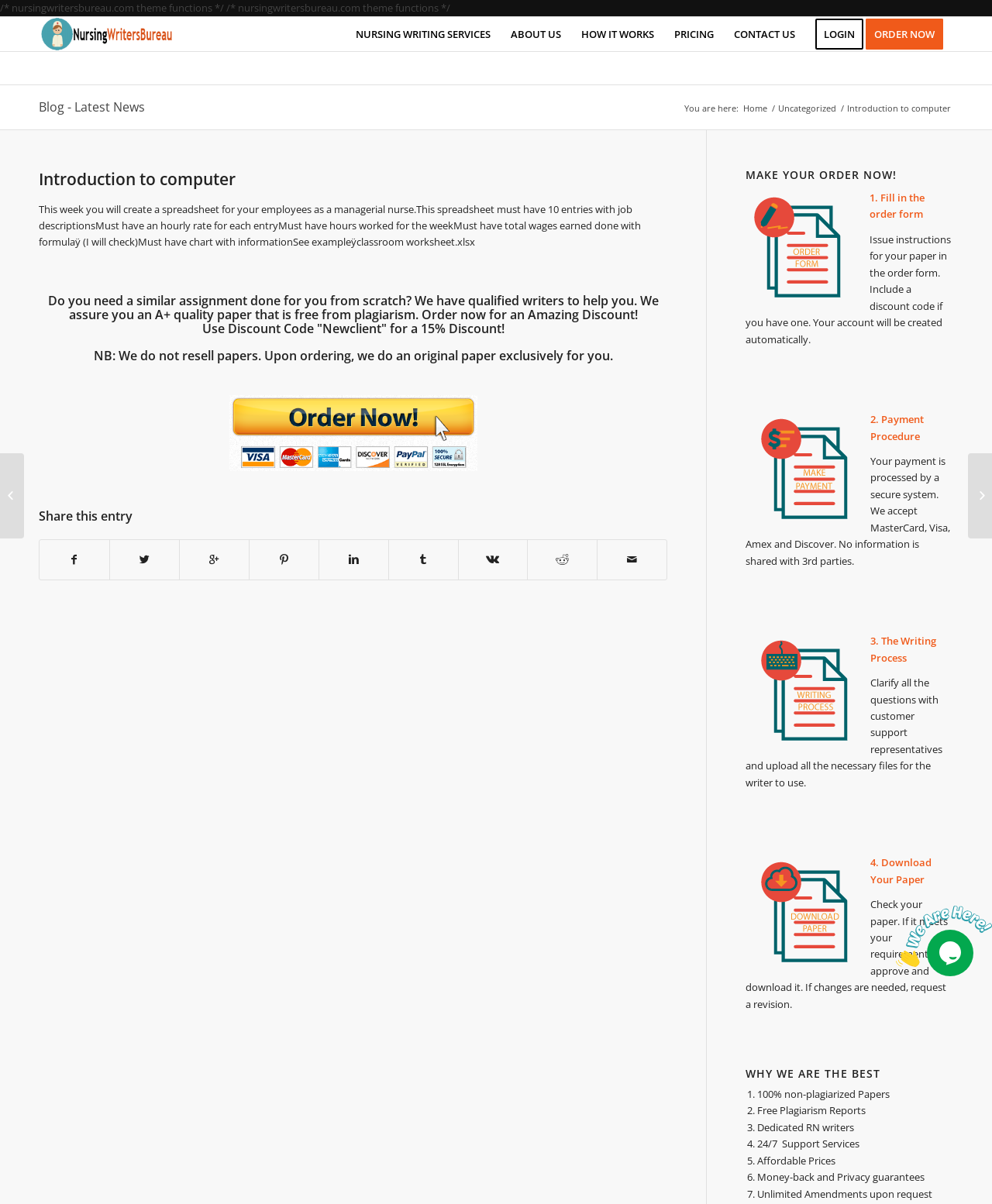Please find and report the bounding box coordinates of the element to click in order to perform the following action: "Click on the 'CONTACT US' link". The coordinates should be expressed as four float numbers between 0 and 1, in the format [left, top, right, bottom].

[0.73, 0.014, 0.812, 0.043]